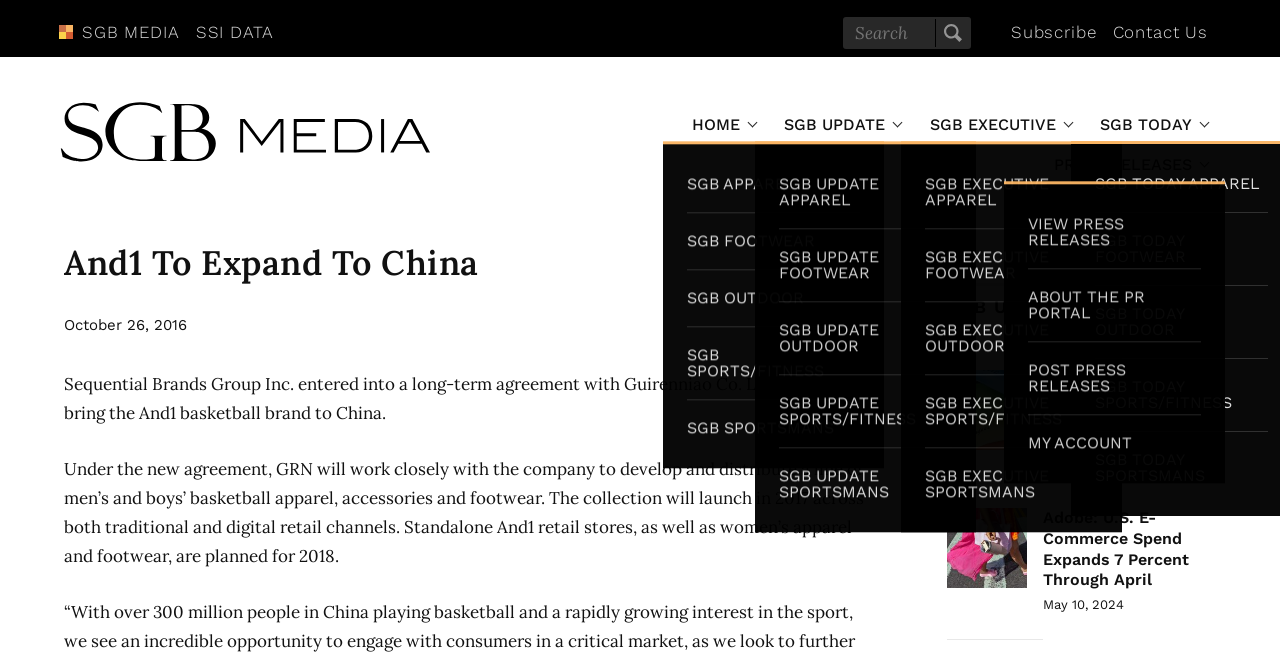How many categories are listed under SGB UPDATE?
Based on the image, provide your answer in one word or phrase.

6